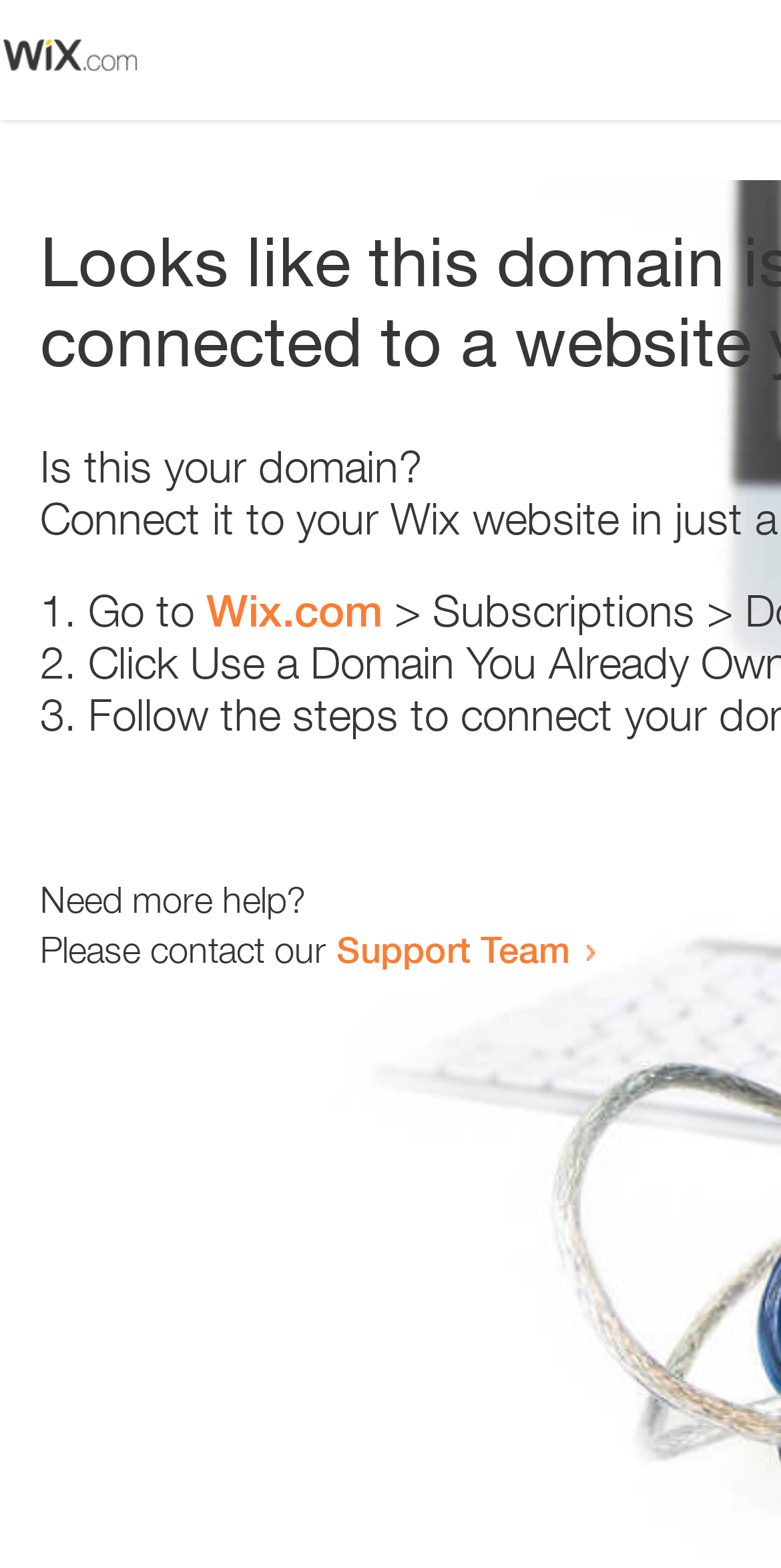How many steps are provided to resolve the issue?
Provide an in-depth and detailed explanation in response to the question.

The webpage contains a list with three list markers ('1.', '2.', '3.'), indicating that three steps are provided to resolve the issue.